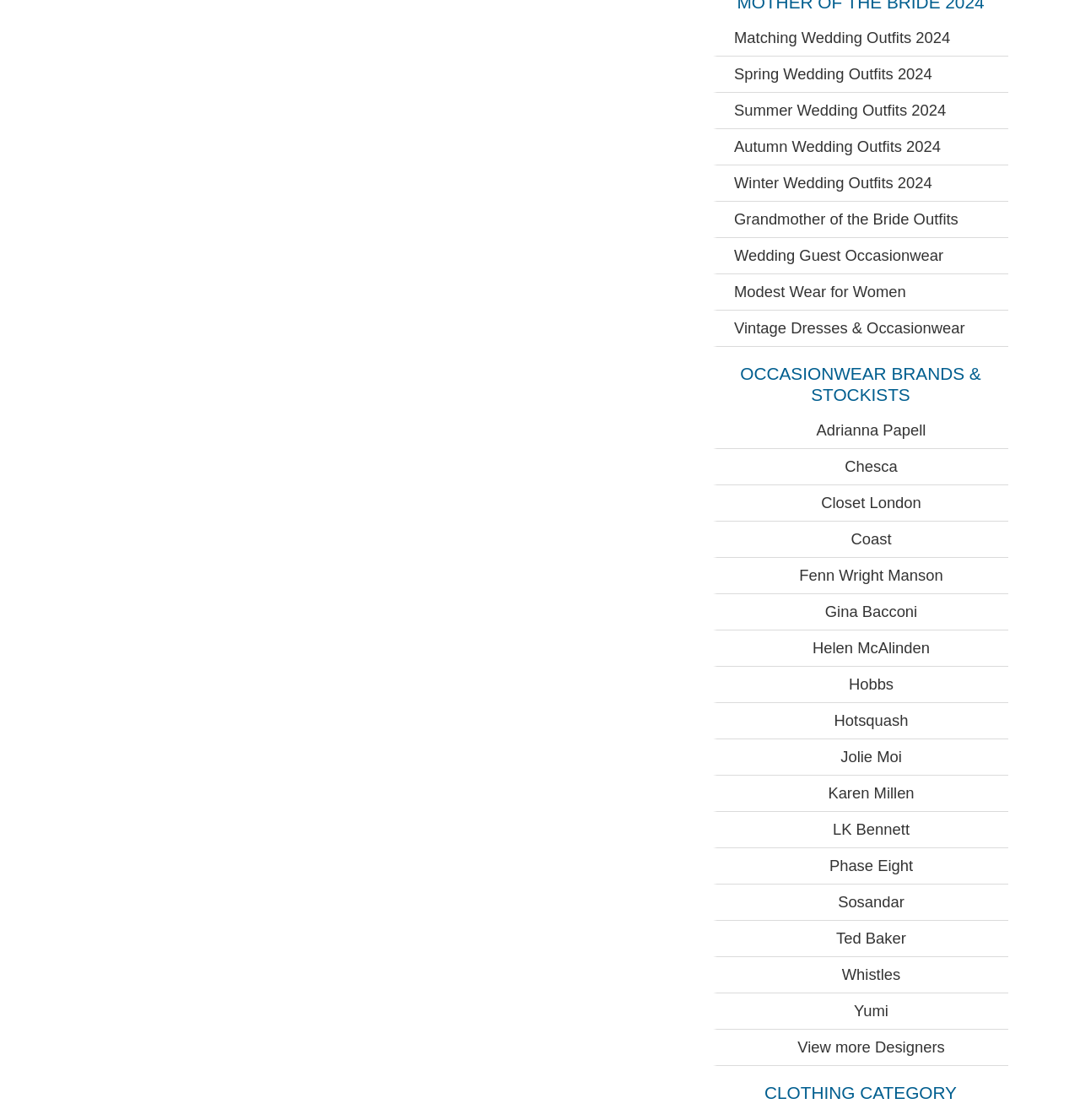Find and specify the bounding box coordinates that correspond to the clickable region for the instruction: "Discover more designers".

[0.664, 0.92, 0.934, 0.951]